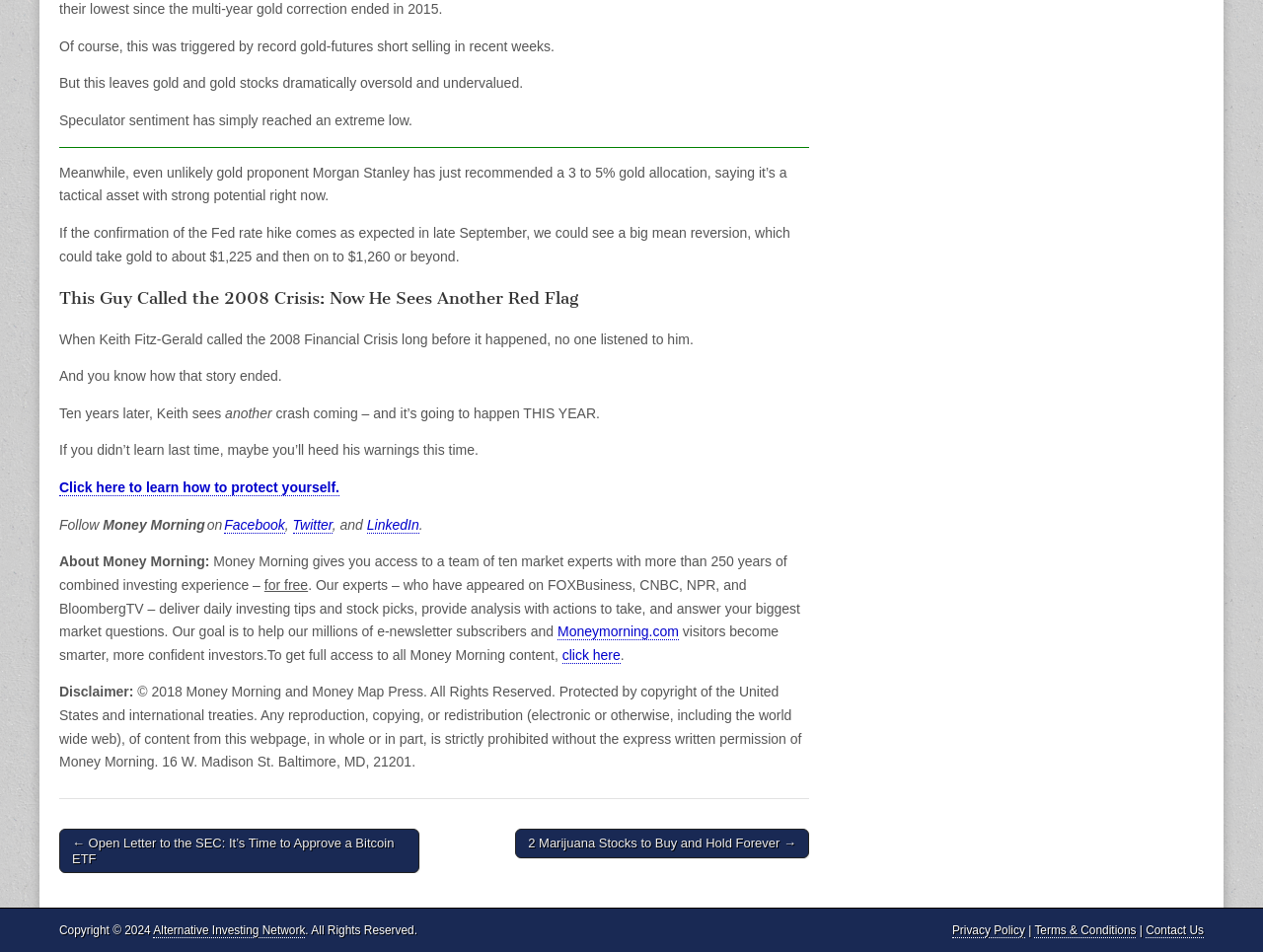Given the element description: "Terms & Conditions", predict the bounding box coordinates of this UI element. The coordinates must be four float numbers between 0 and 1, given as [left, top, right, bottom].

[0.819, 0.97, 0.9, 0.986]